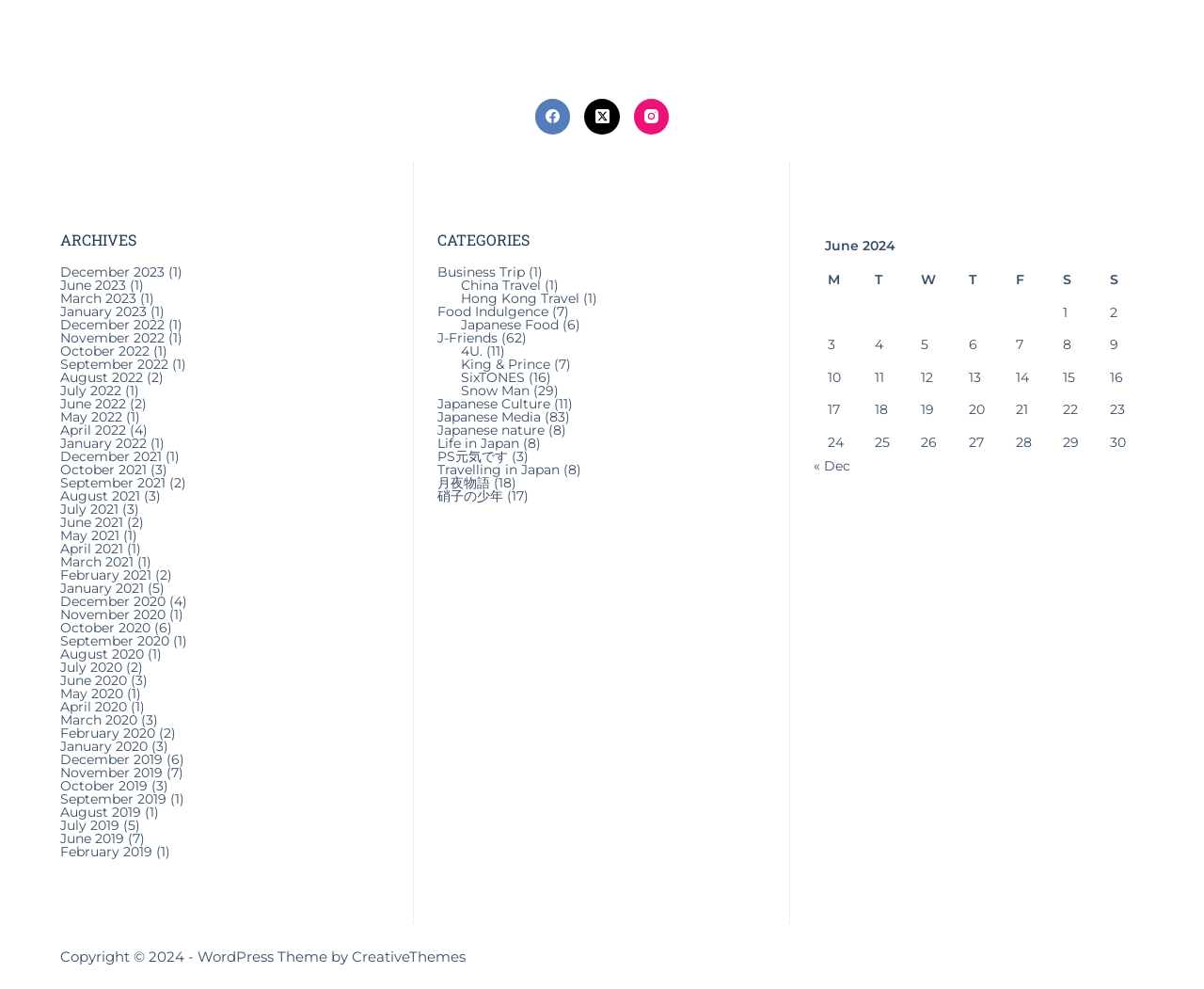Using floating point numbers between 0 and 1, provide the bounding box coordinates in the format (top-left x, top-left y, bottom-right x, bottom-right y). Locate the UI element described here: July 2019

[0.05, 0.825, 0.099, 0.843]